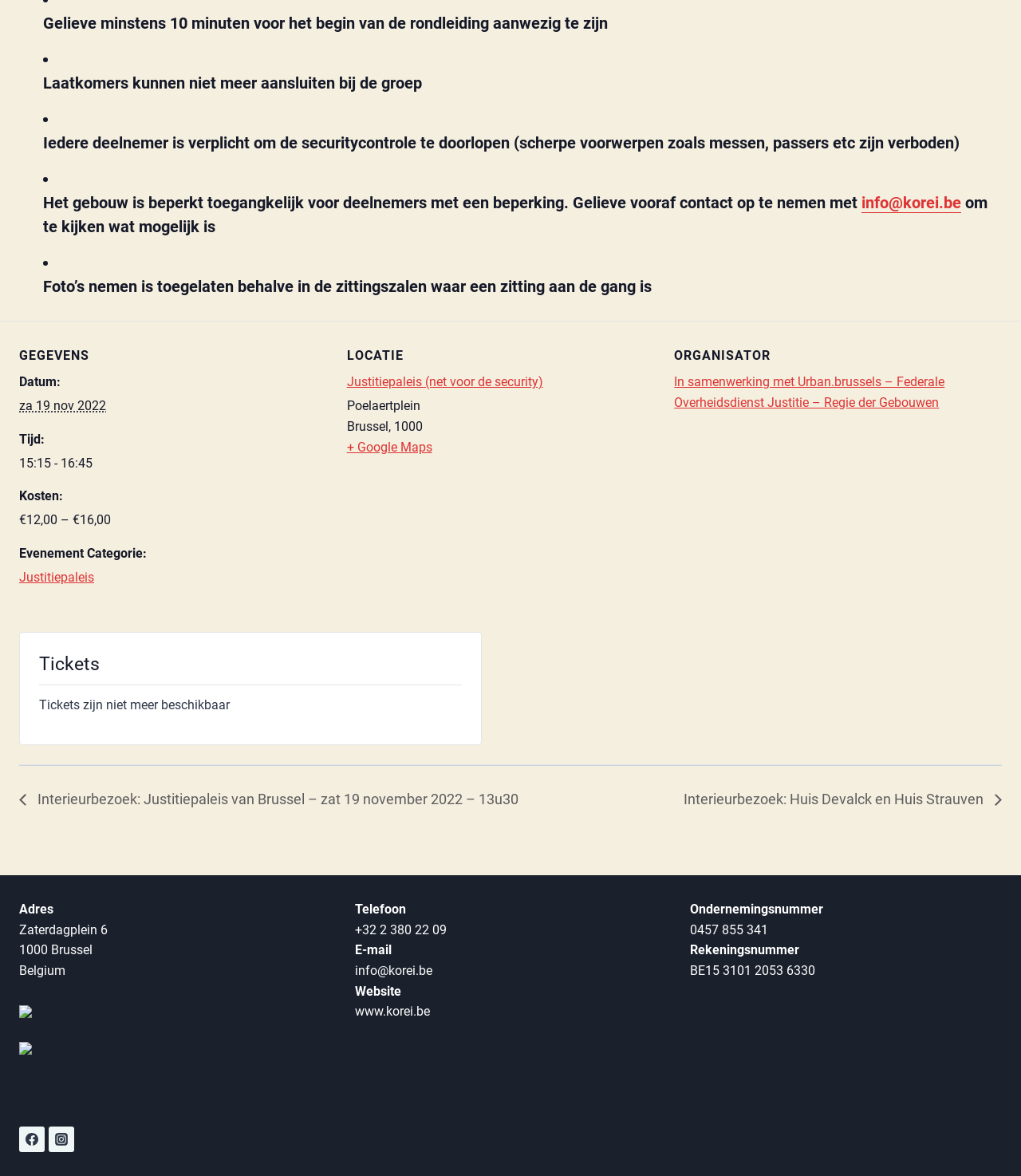What is the event location?
Using the details shown in the screenshot, provide a comprehensive answer to the question.

I found the event location by looking at the 'LOCATIE' section, where it says 'Locatie name: Justitiepaleis'. This indicates that the event is taking place at the Justitiepaleis.